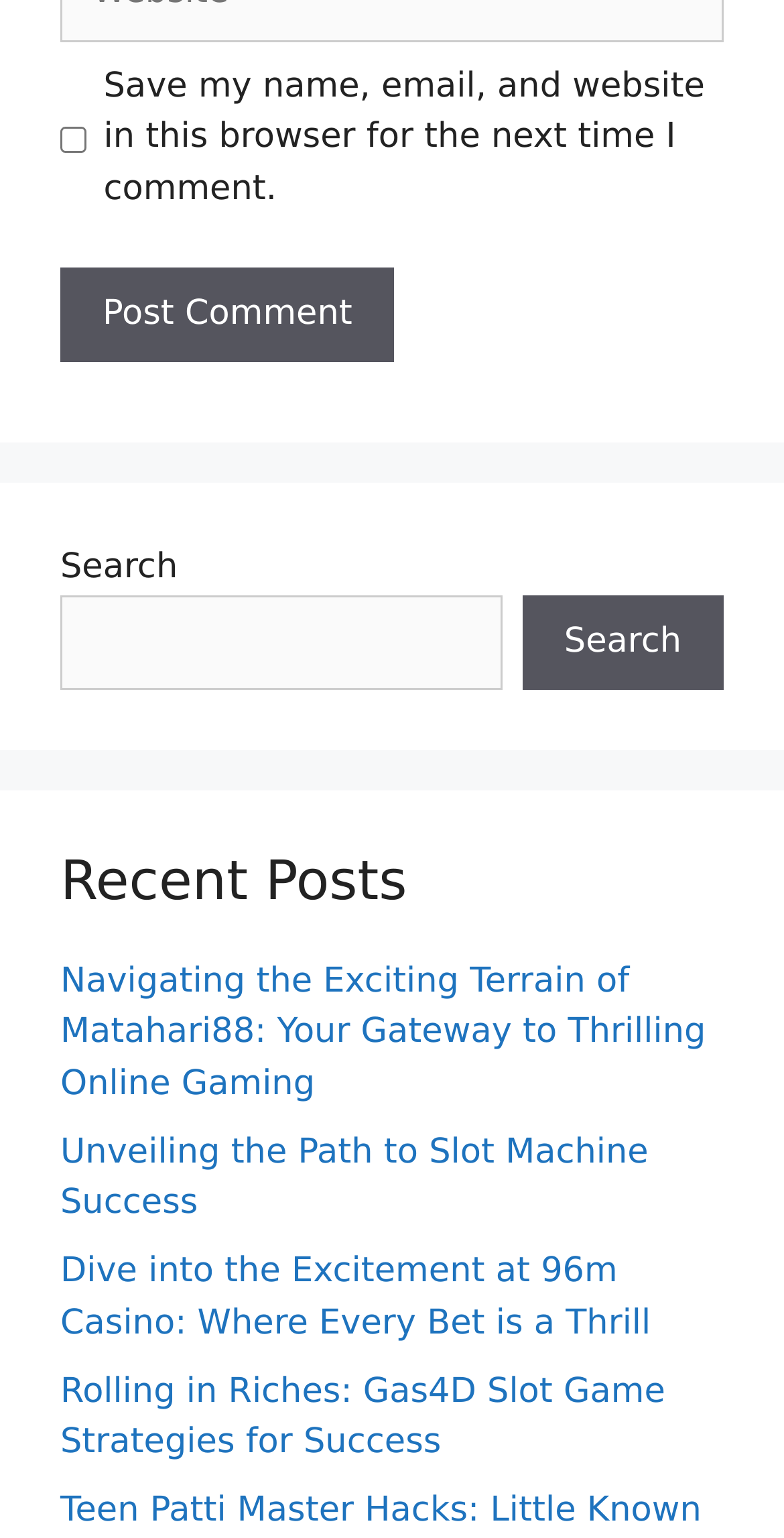Select the bounding box coordinates of the element I need to click to carry out the following instruction: "Search for something".

[0.077, 0.387, 0.64, 0.449]